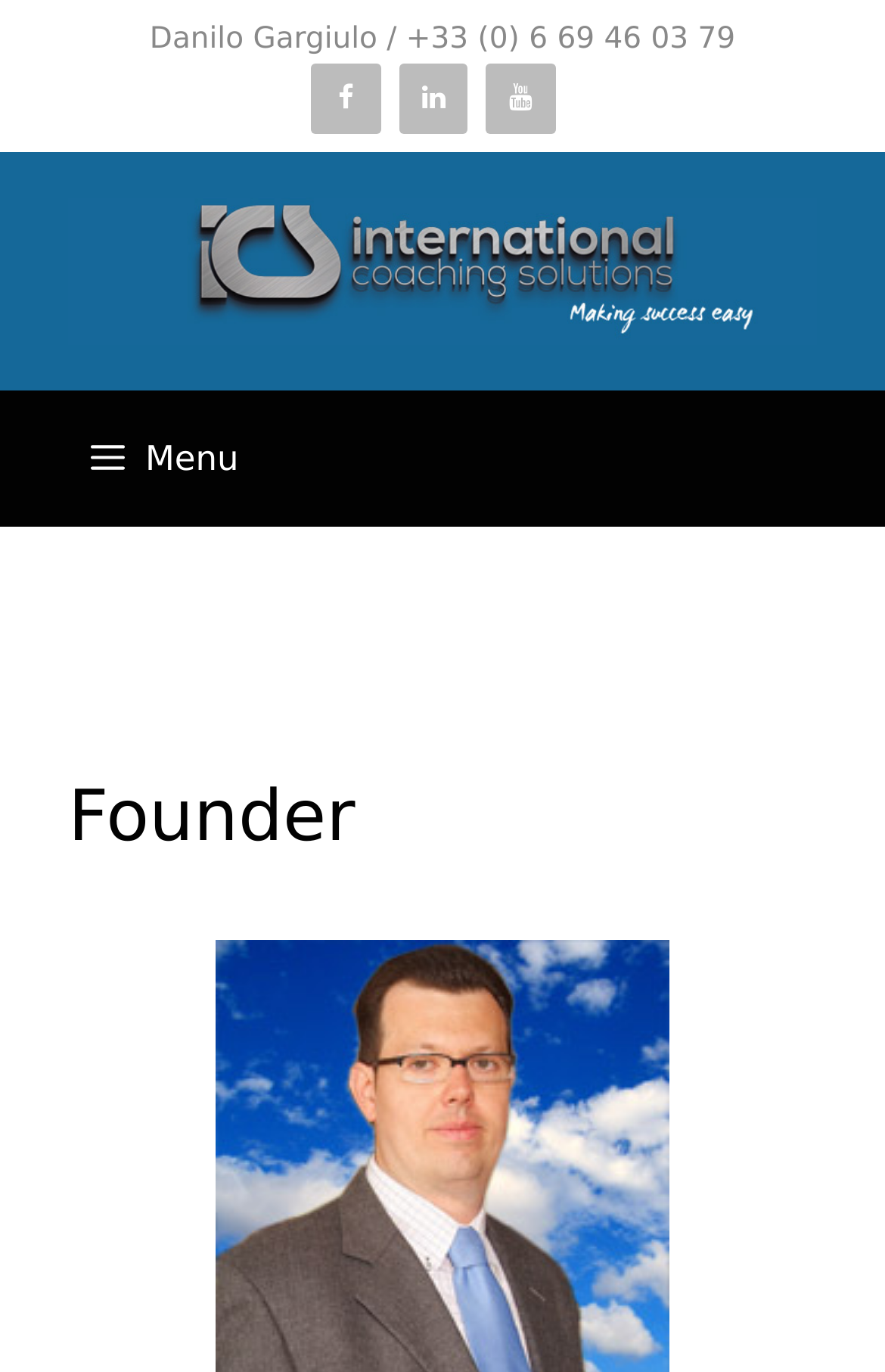What is the phone number of Danilo Gargiulo?
Provide an in-depth answer to the question, covering all aspects.

I found the phone number by looking at the StaticText element that contains Danilo Gargiulo's name and phone number.